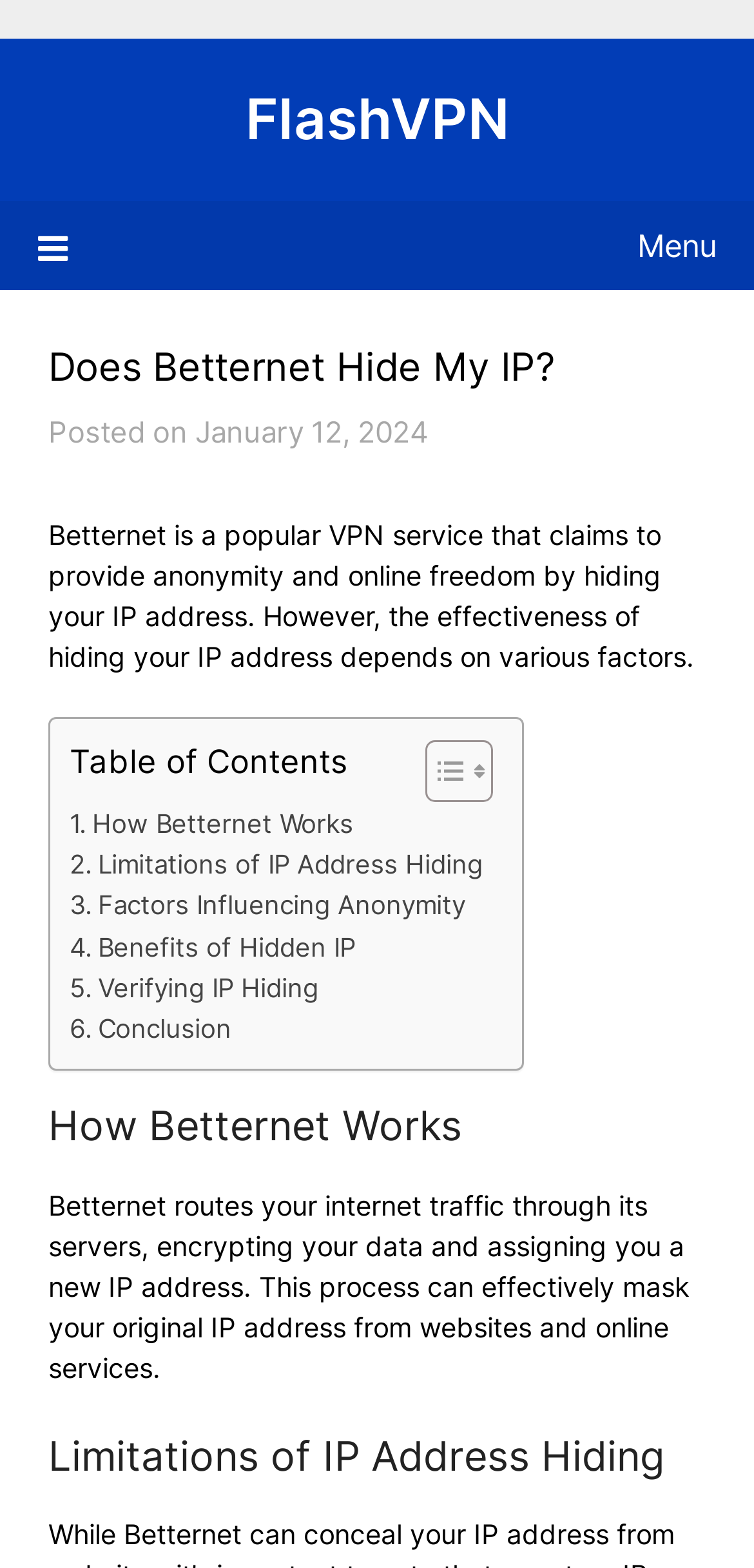Answer this question in one word or a short phrase: How many sections are in the Table of Contents?

5